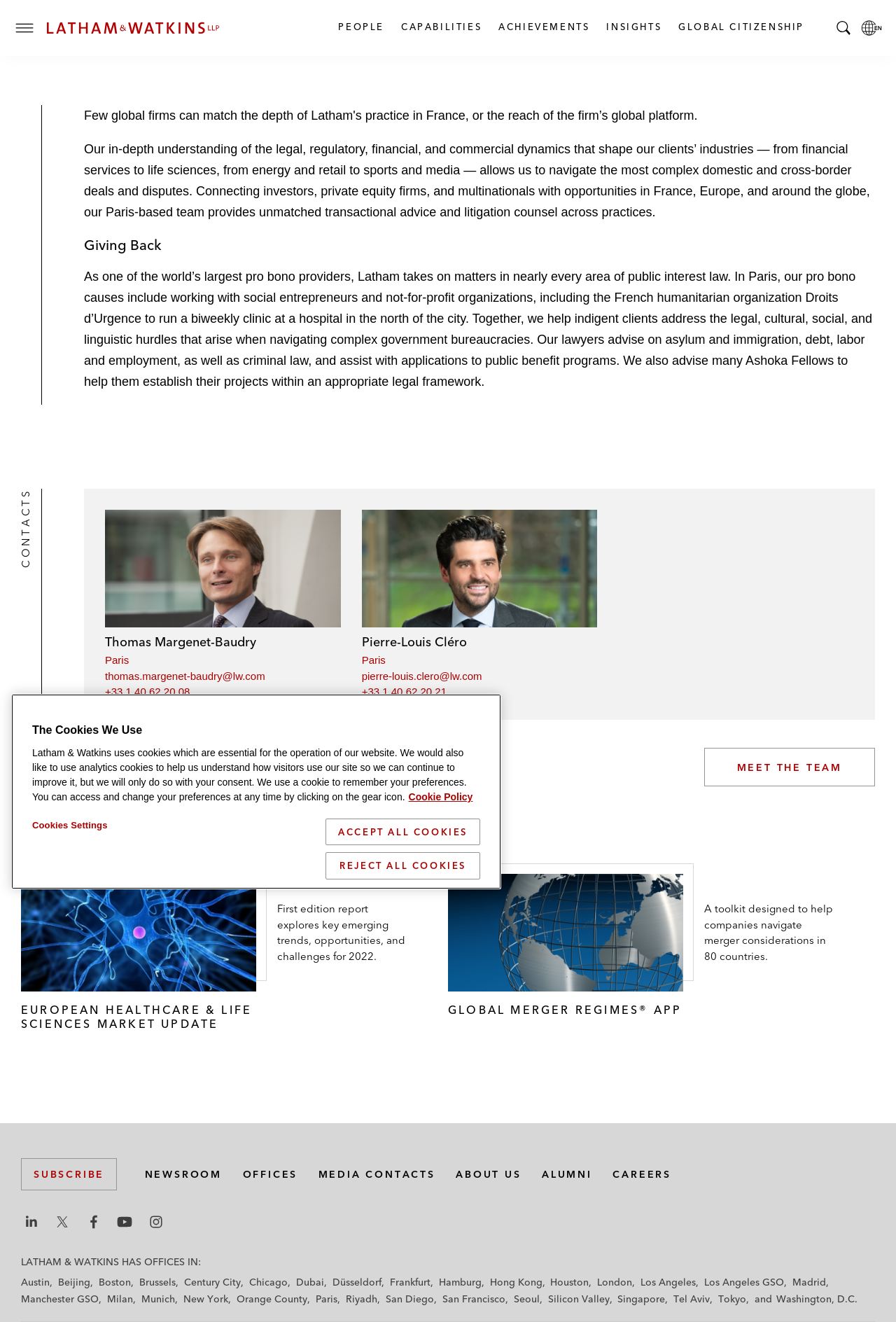Determine the bounding box coordinates for the HTML element mentioned in the following description: "YouTube Latham & Watkins Youtube". The coordinates should be a list of four floats ranging from 0 to 1, represented as [left, top, right, bottom].

[0.128, 0.916, 0.151, 0.932]